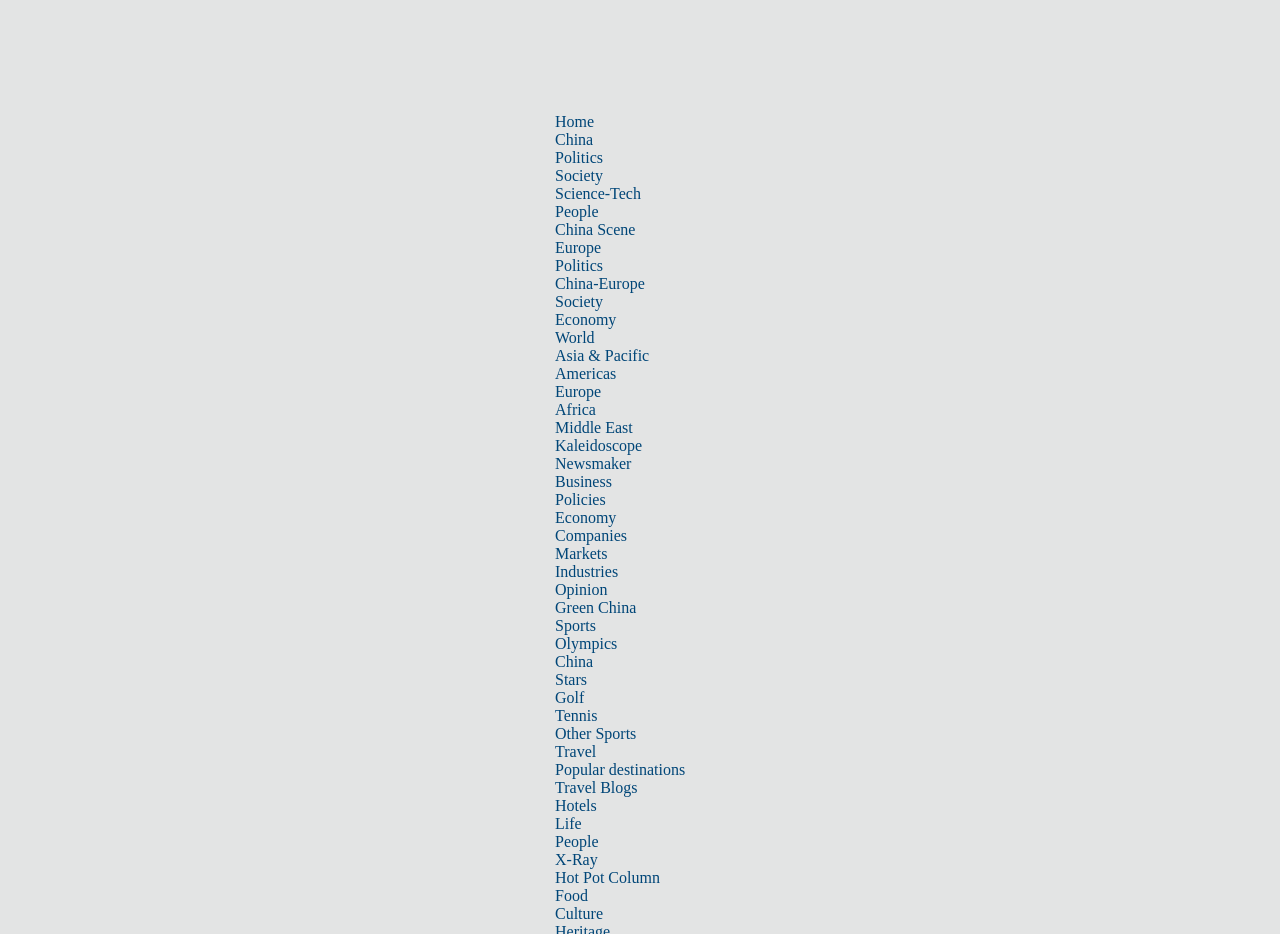Answer the following query with a single word or phrase:
How many categories are available in the top menu?

24